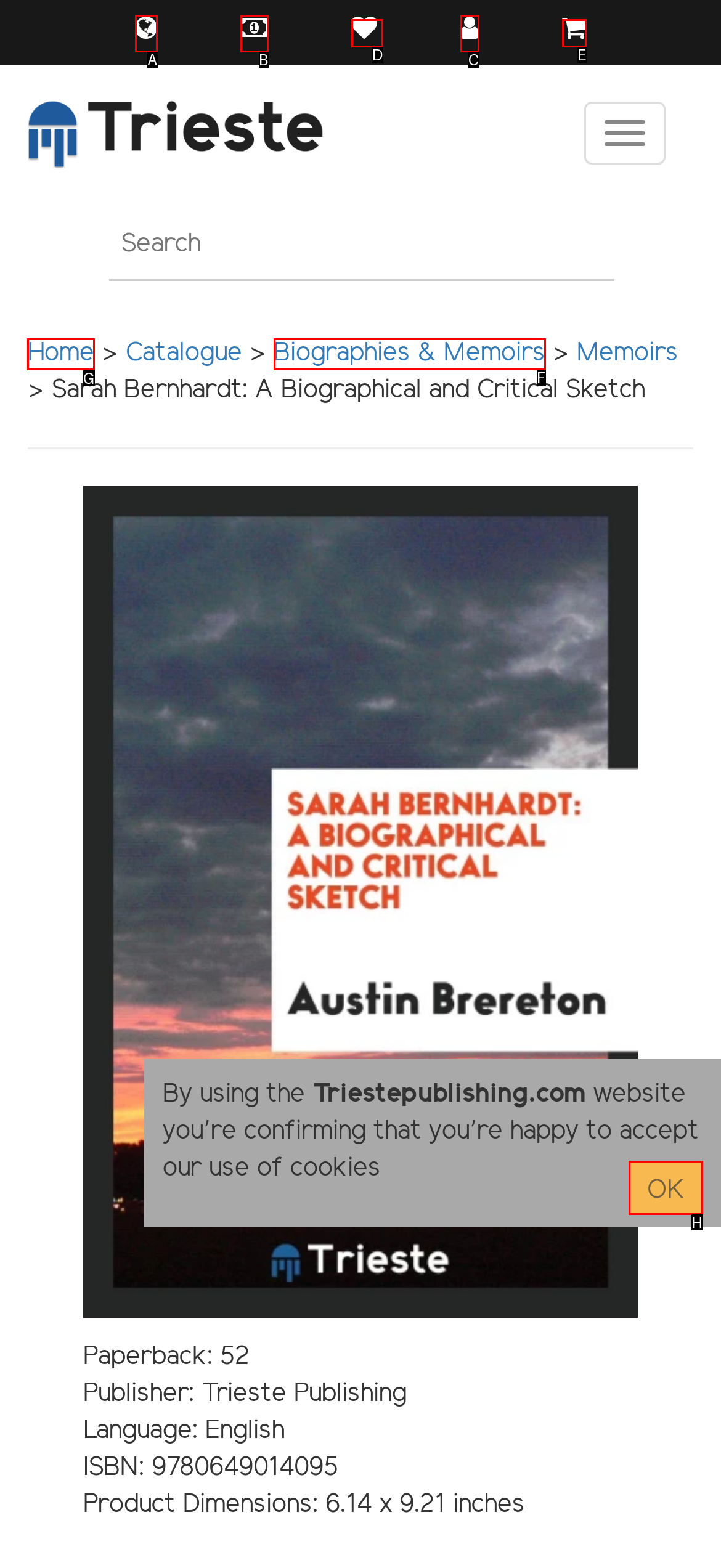Tell me the letter of the correct UI element to click for this instruction: Go to home page. Answer with the letter only.

G